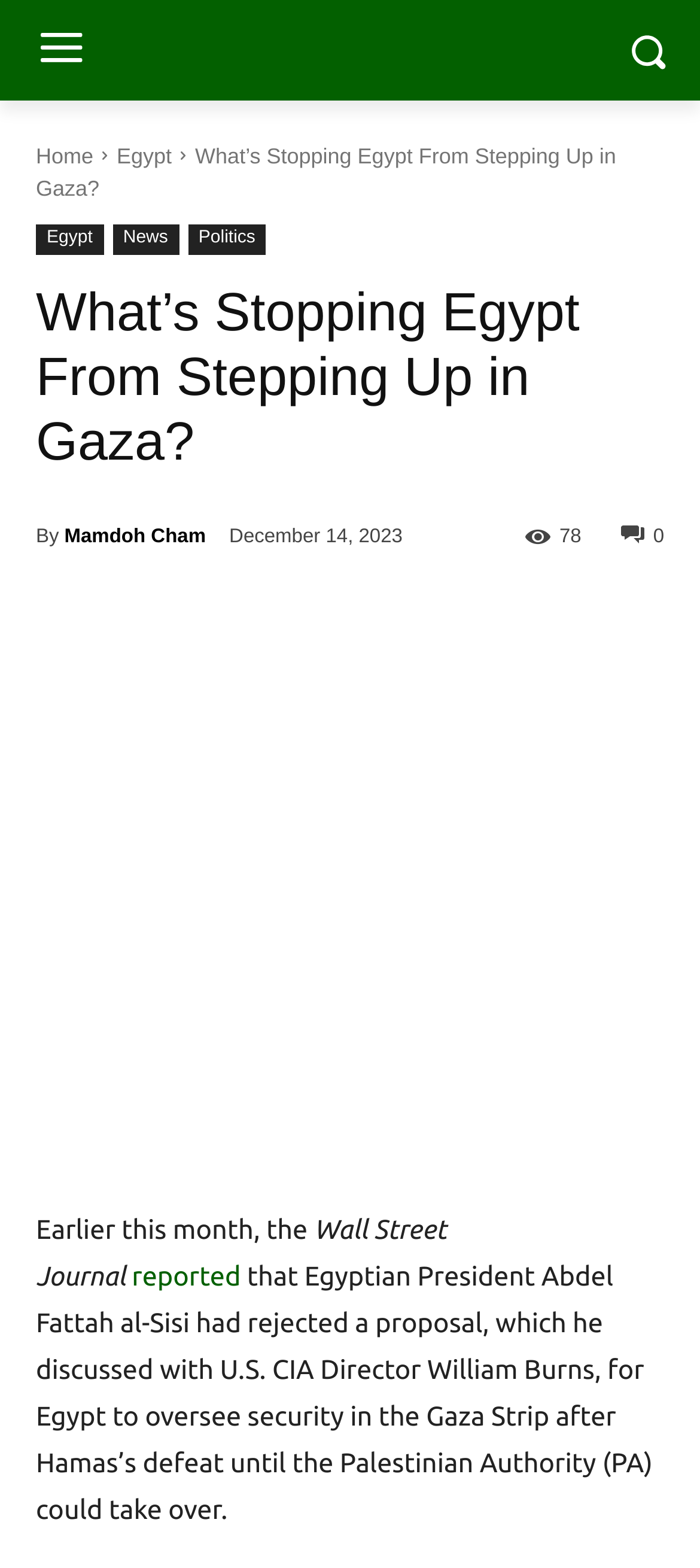Refer to the image and provide a thorough answer to this question:
What is the date of the article?

The date of the article can be found in the article's metadata, specifically in the time section, where it is written as 'December 14, 2023'.